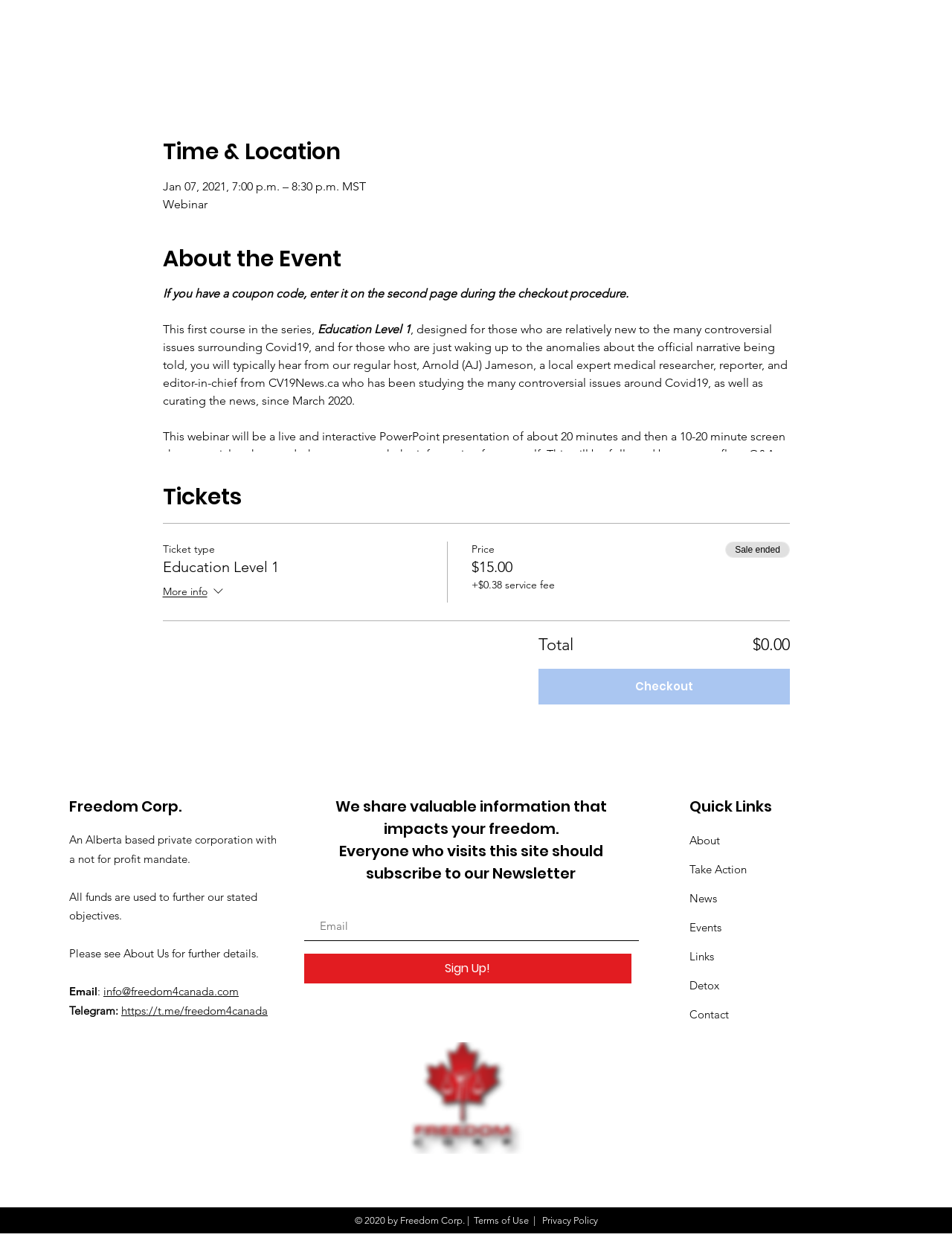Can you give a comprehensive explanation to the question given the content of the image?
What is the date and time of the event?

I found the answer by looking at the 'Time & Location' section, which is a heading on the webpage. Under this section, there is a StaticText element that contains the date and time of the event.